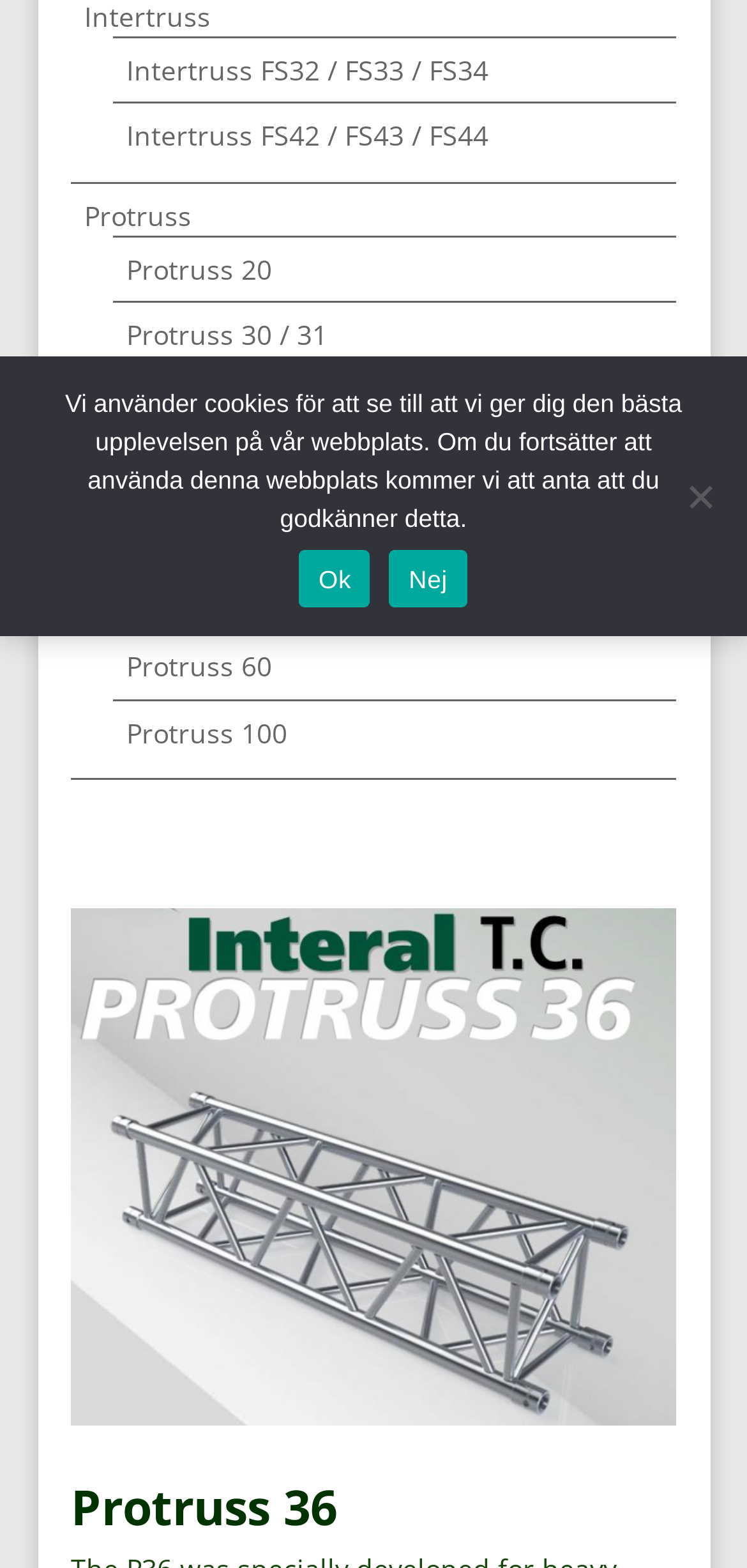Locate the UI element that matches the description Protruss 50 in the webpage screenshot. Return the bounding box coordinates in the format (top-left x, top-left y, bottom-right x, bottom-right y), with values ranging from 0 to 1.

[0.169, 0.371, 0.364, 0.394]